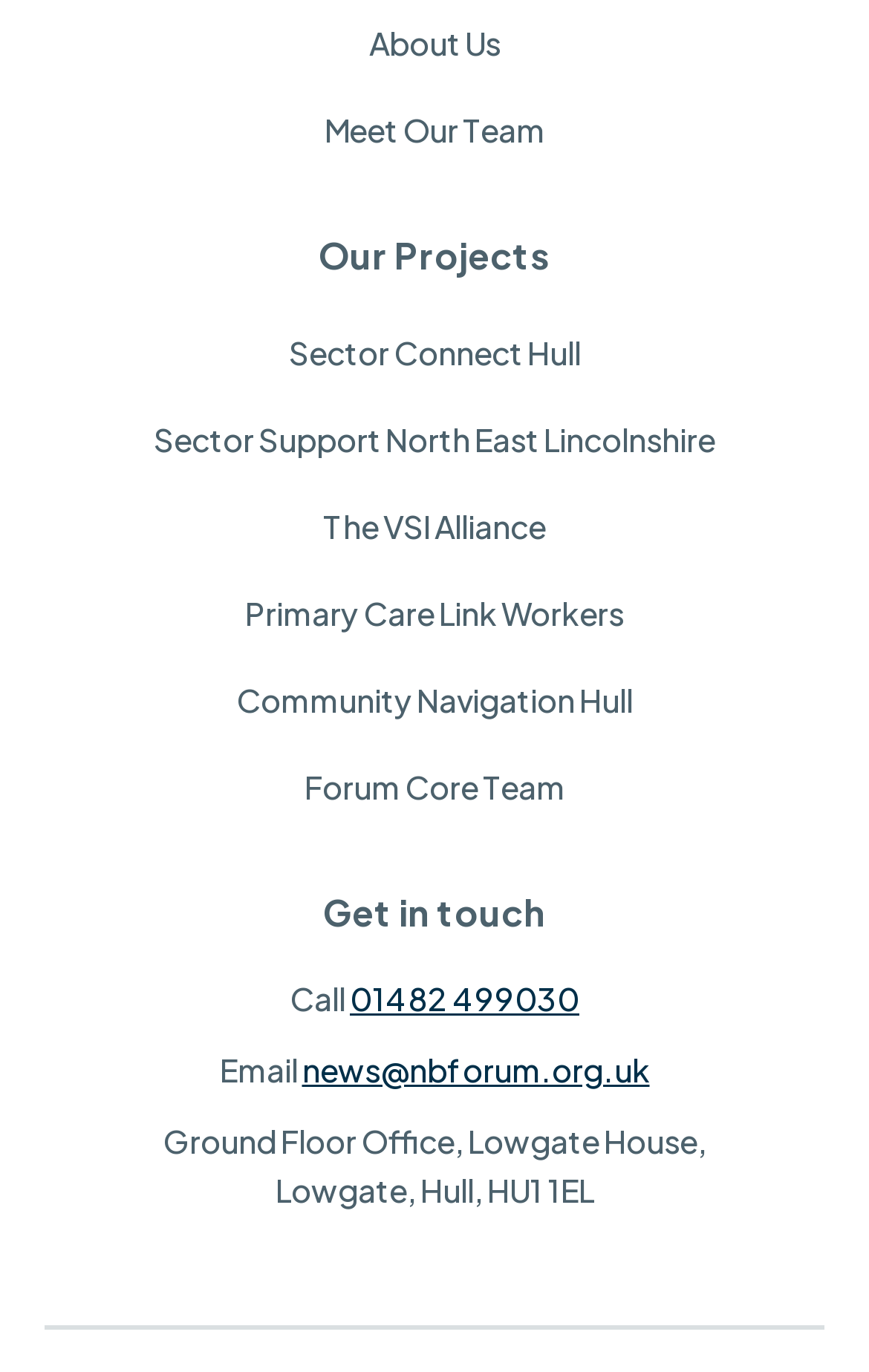Using the element description Construction, predict the bounding box coordinates for the UI element. Provide the coordinates in (top-left x, top-left y, bottom-right x, bottom-right y) format with values ranging from 0 to 1.

None